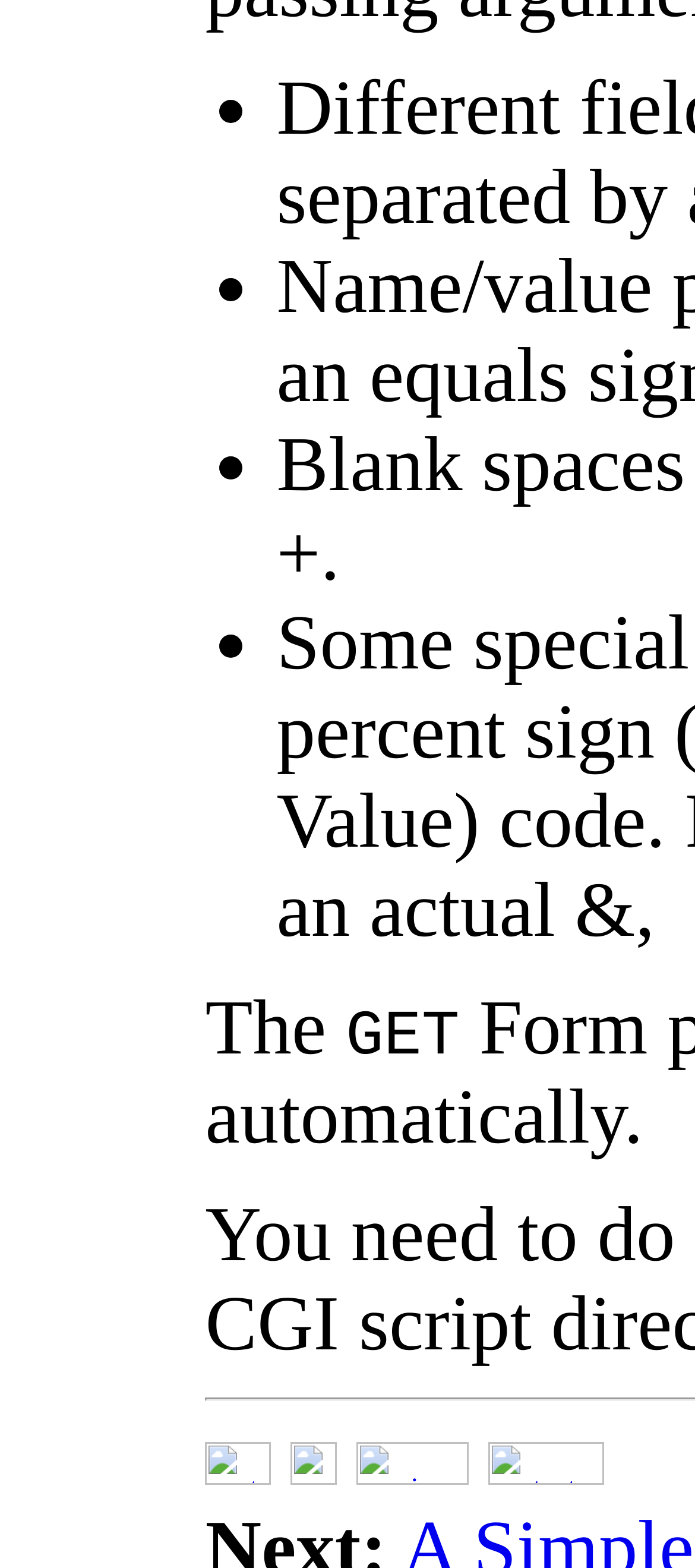Can you give a comprehensive explanation to the question given the content of the image?
What is the direction of the 'up' link?

The direction of the 'up' link is upwards, as indicated by the image element associated with the link, which is located at coordinates [0.418, 0.919, 0.485, 0.947].